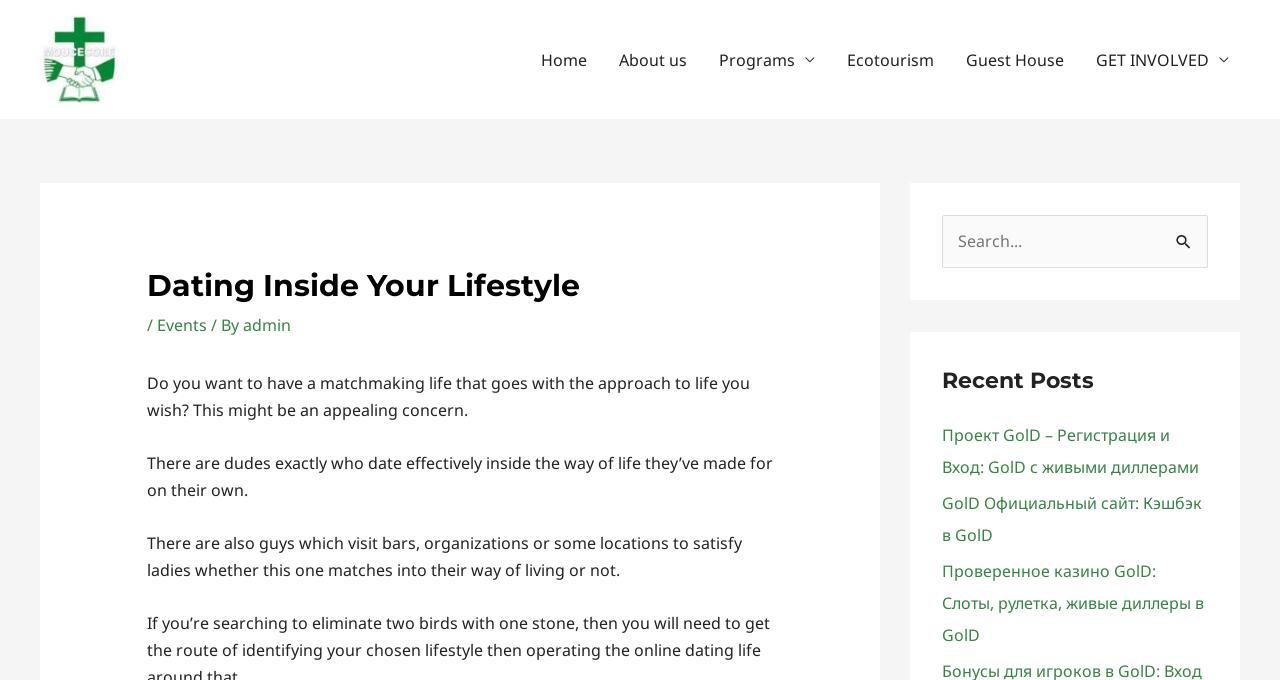Determine the bounding box coordinates of the clickable element to achieve the following action: 'Search for something'. Provide the coordinates as four float values between 0 and 1, formatted as [left, top, right, bottom].

[0.736, 0.316, 0.944, 0.394]